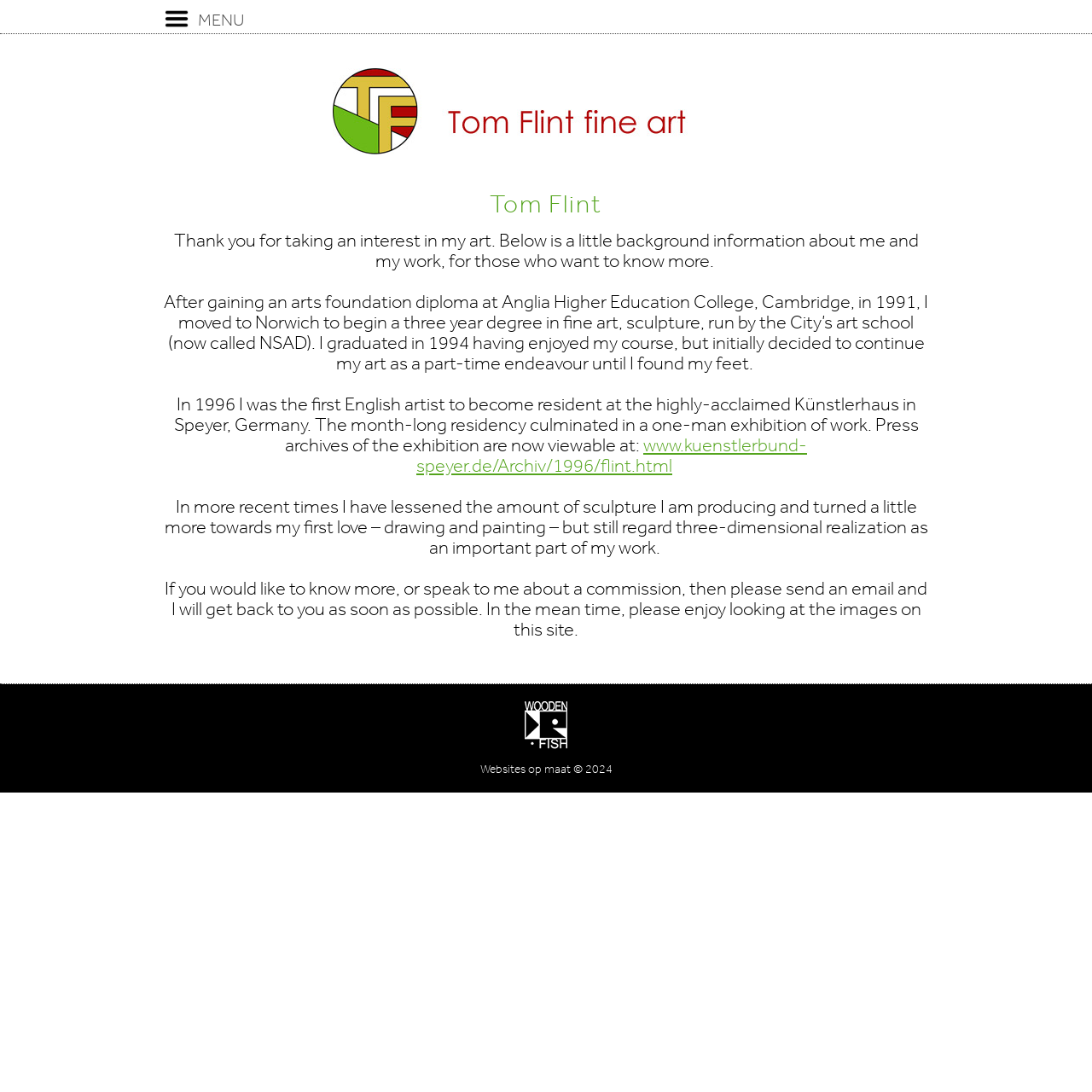How can one contact the artist?
Provide an in-depth and detailed explanation in response to the question.

One can contact the artist by sending an email, as mentioned in the StaticText element with the text 'If you would like to know more, or speak to me about a commission, then please send an email and I will get back to you as soon as possible.' at coordinates [0.151, 0.528, 0.849, 0.586].